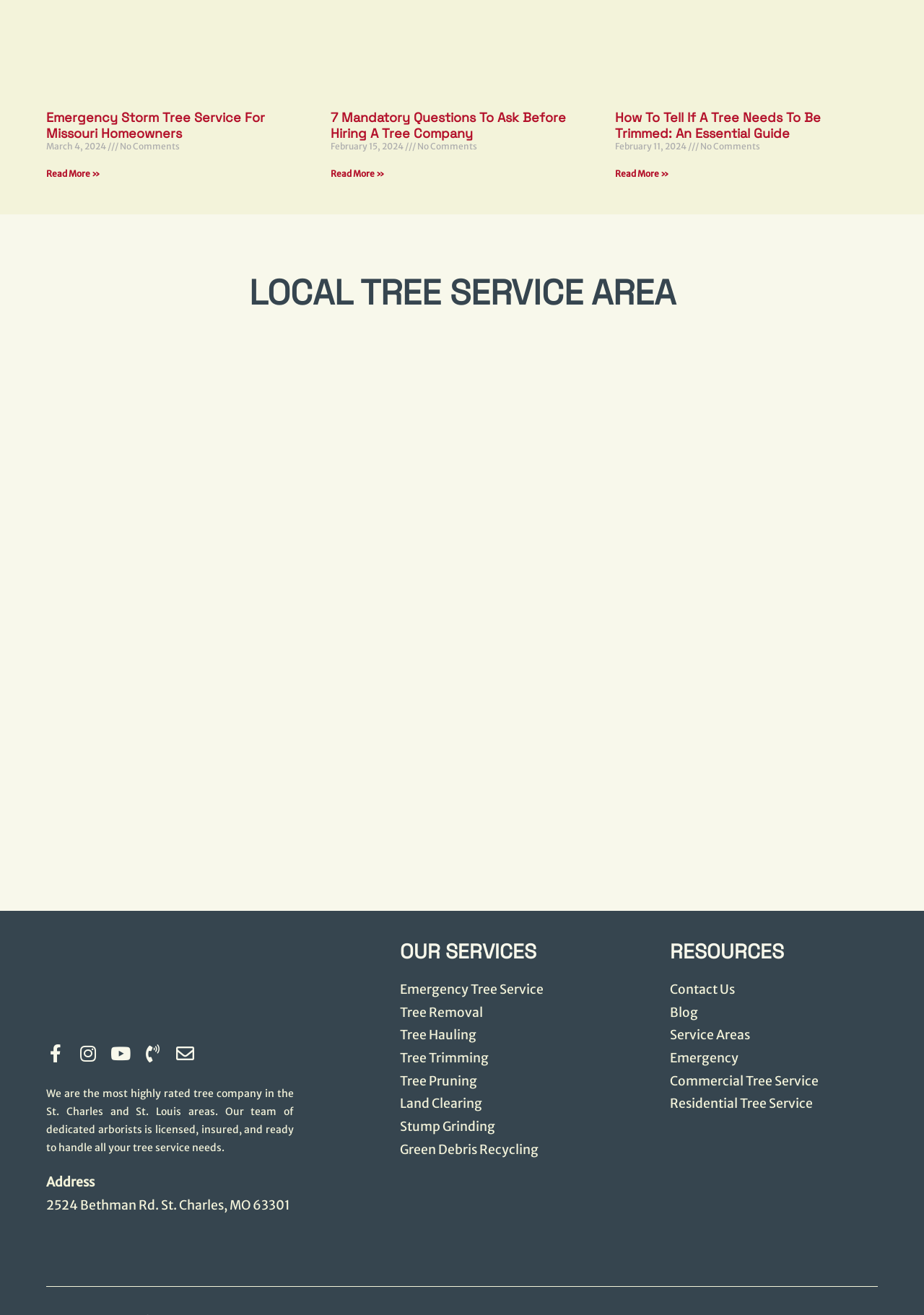What is the purpose of the 'RESOURCES' section?
Refer to the image and provide a concise answer in one word or phrase.

To provide additional information